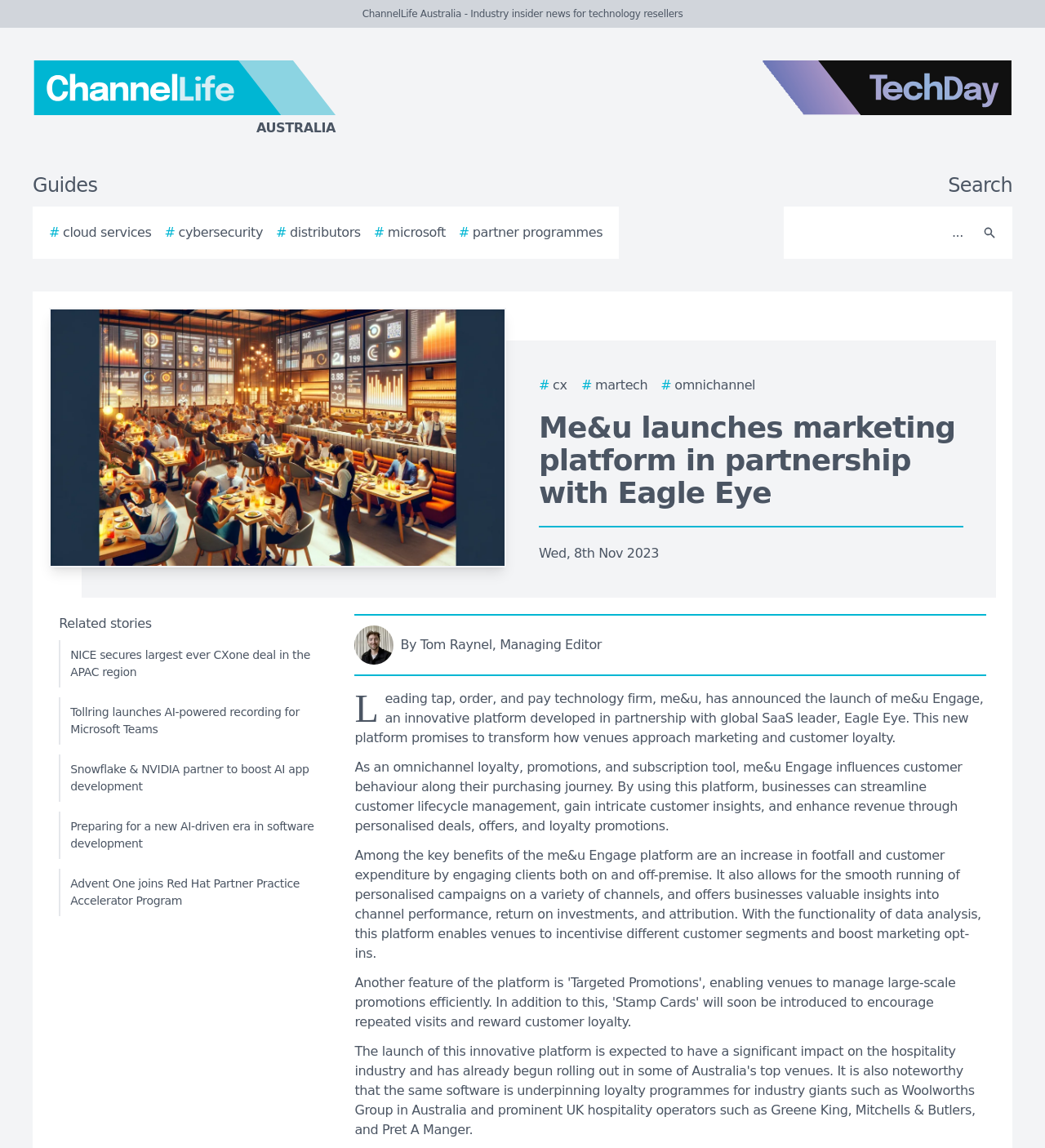Give a one-word or short phrase answer to this question: 
What is the name of the technology firm mentioned in the article?

me&u